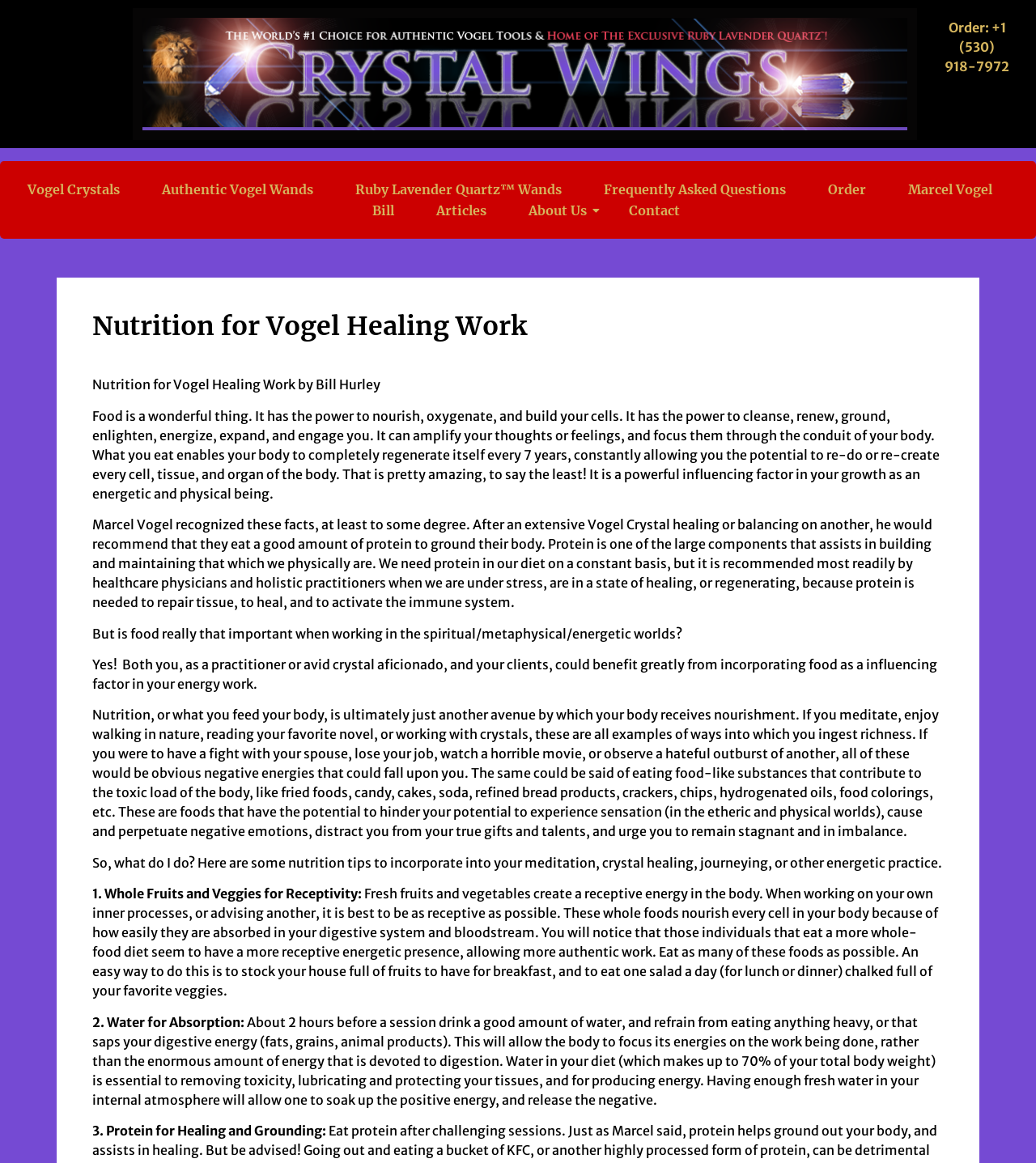Extract the bounding box coordinates for the UI element described by the text: "Ruby Lavender Quartz™ Wands". The coordinates should be in the form of [left, top, right, bottom] with values between 0 and 1.

[0.338, 0.154, 0.547, 0.172]